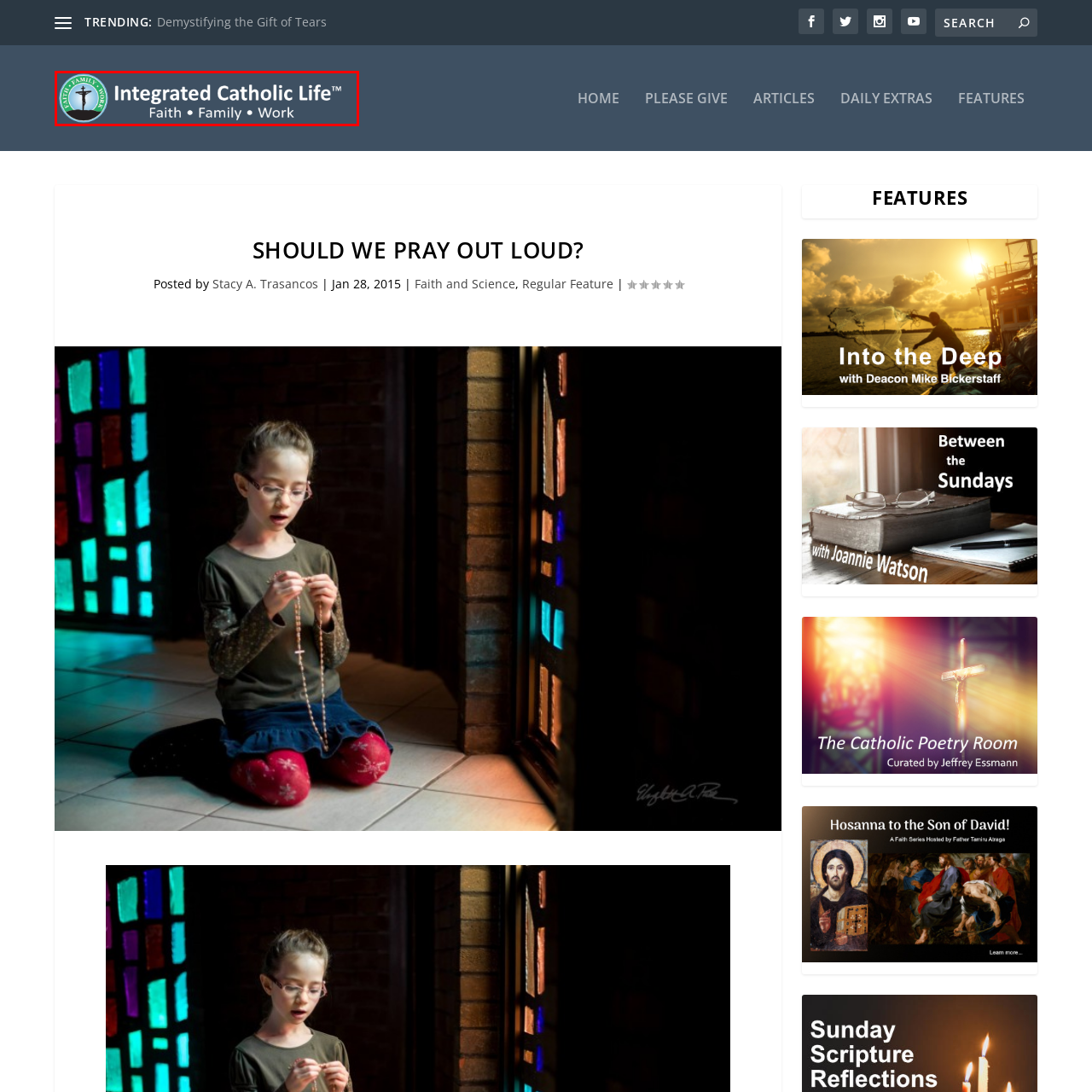Look closely at the zone within the orange frame and give a detailed answer to the following question, grounding your response on the visual details: 
What are the three core values of Integrated Catholic Life™?

The phrase 'Faith • Family • Work' surrounding the stylized cross in the logo illustrates the three core values that guide the community of Integrated Catholic Life™.